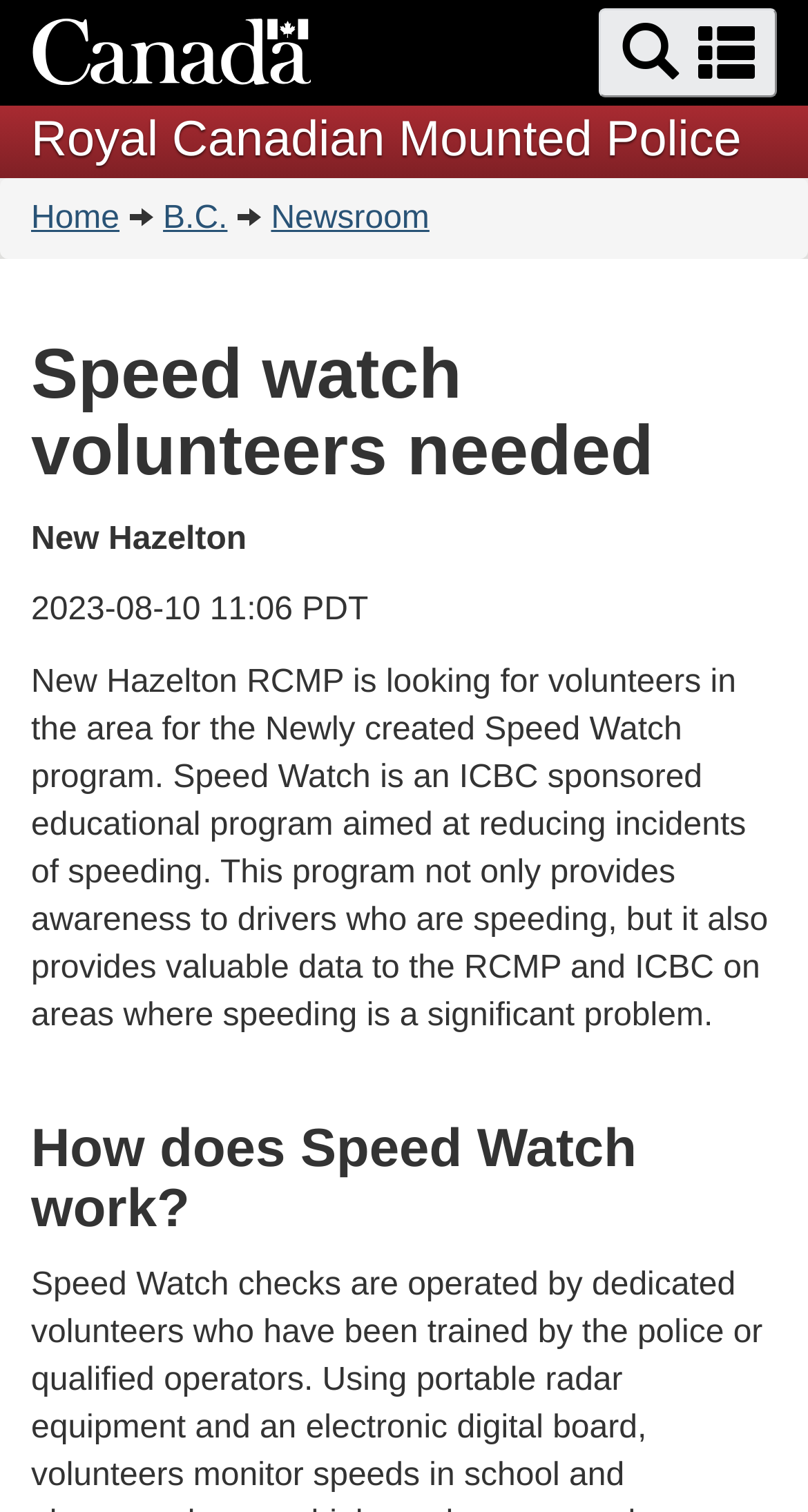What is the date of the Speed Watch program announcement?
Kindly answer the question with as much detail as you can.

The webpage shows the date '2023-08-10 11:06 PDT' which is likely the date of the Speed Watch program announcement.